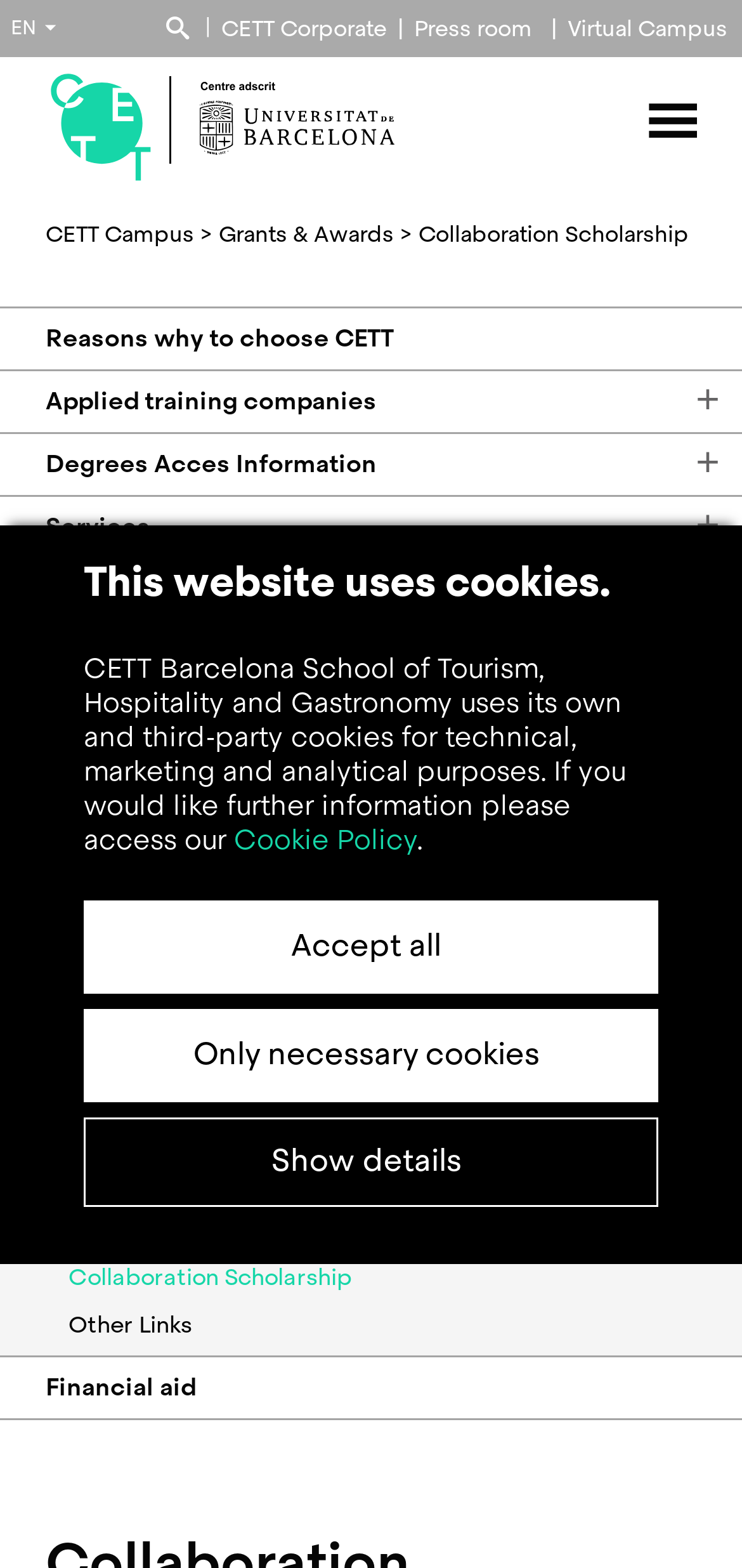Analyze the image and answer the question with as much detail as possible: 
What is the purpose of the cookies used by CETT?

The purpose of the cookies used by CETT is determined by the StaticText element 'CETT Barcelona School of Tourism, Hospitality and Gastronomy uses its own and third-party cookies for technical, marketing and analytical purposes.' located at the bottom of the webpage, with a bounding box coordinate of [0.113, 0.416, 0.844, 0.547].